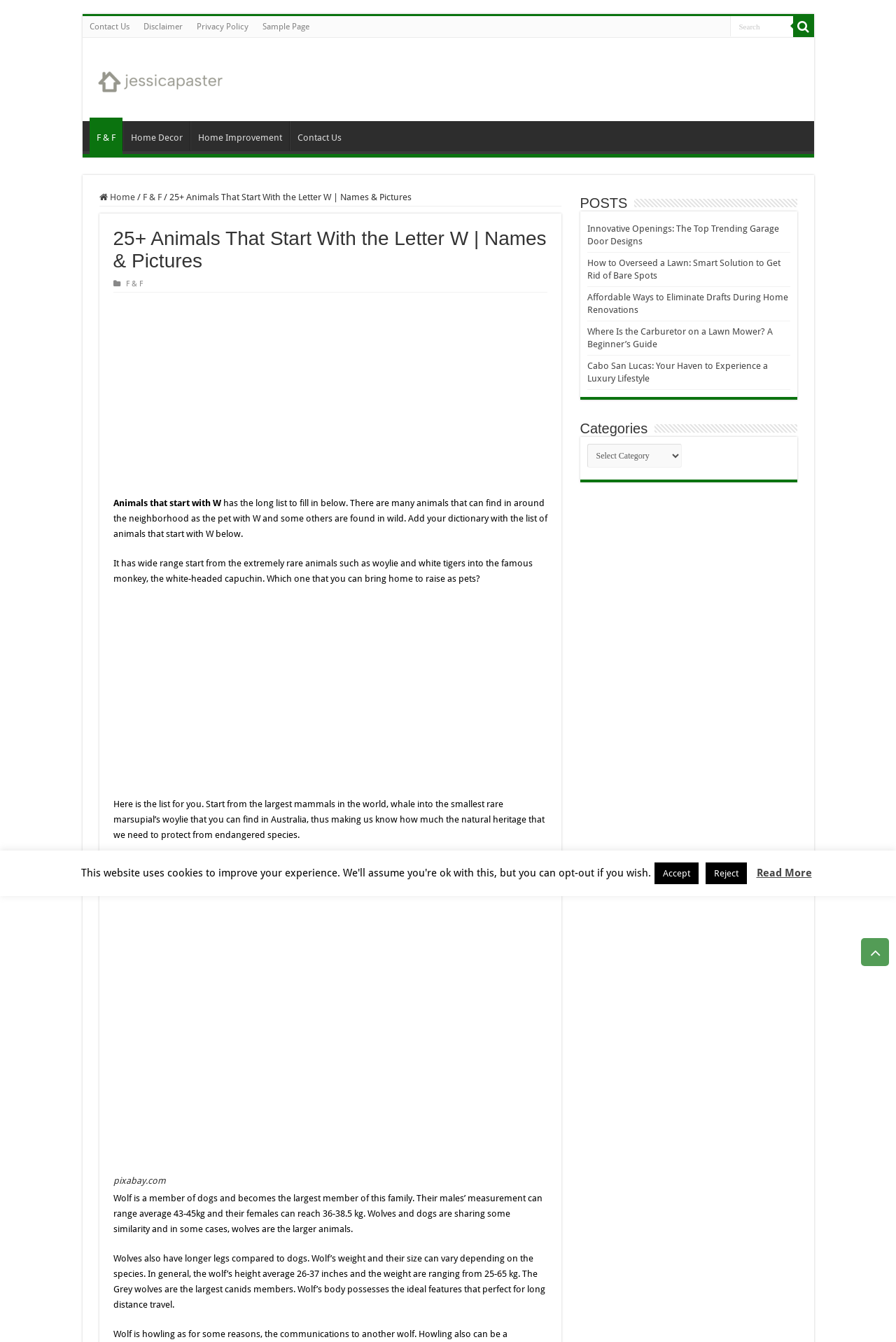Determine the bounding box coordinates for the clickable element required to fulfill the instruction: "Search for something". Provide the coordinates as four float numbers between 0 and 1, i.e., [left, top, right, bottom].

[0.814, 0.012, 0.885, 0.027]